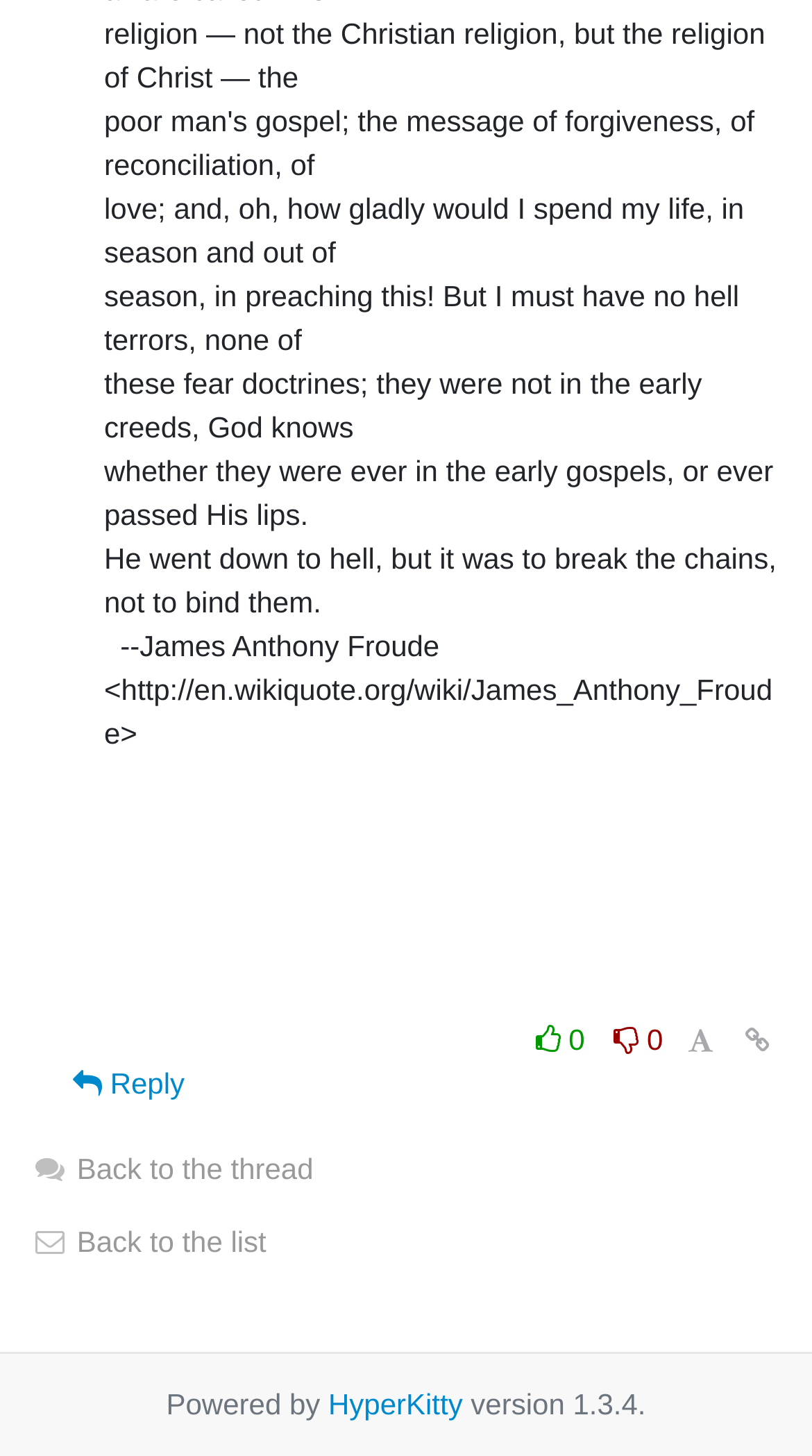Determine the bounding box coordinates (top-left x, top-left y, bottom-right x, bottom-right y) of the UI element described in the following text: Back to the thread

[0.038, 0.791, 0.386, 0.814]